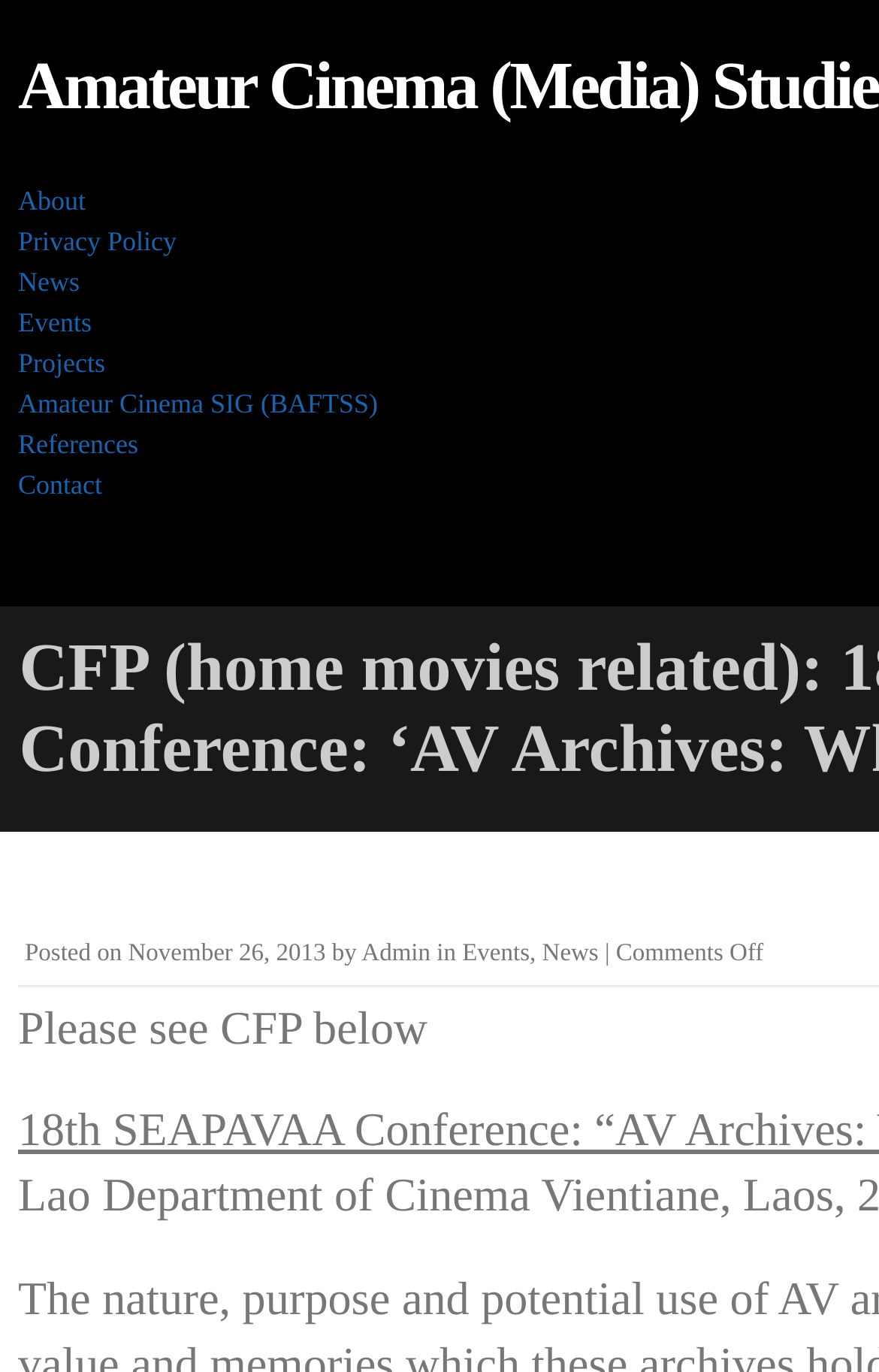Create a detailed summary of all the visual and textual information on the webpage.

The webpage is about the Amateur Cinema (Media) Studies Network, specifically showcasing a call for papers (CFP) for the 18th SEAPAVAA Conference, titled 'AV Archives: Why They Matter'. 

At the top, there are seven links: 'About', 'Privacy Policy', 'News', 'Events', 'Projects', 'Amateur Cinema SIG (BAFTSS)', and 'References', all aligned horizontally and positioned near the top of the page. 

Below these links, there is a section with a posting date, 'November 26, 2013', and the author, 'Admin', along with categories 'Events' and 'News'. 

The main content of the page is a call for papers announcement, which starts with the text 'Please see CFP below'. The exact details of the CFP are not provided in the accessibility tree, but it is likely to be a lengthy text or a series of paragraphs.